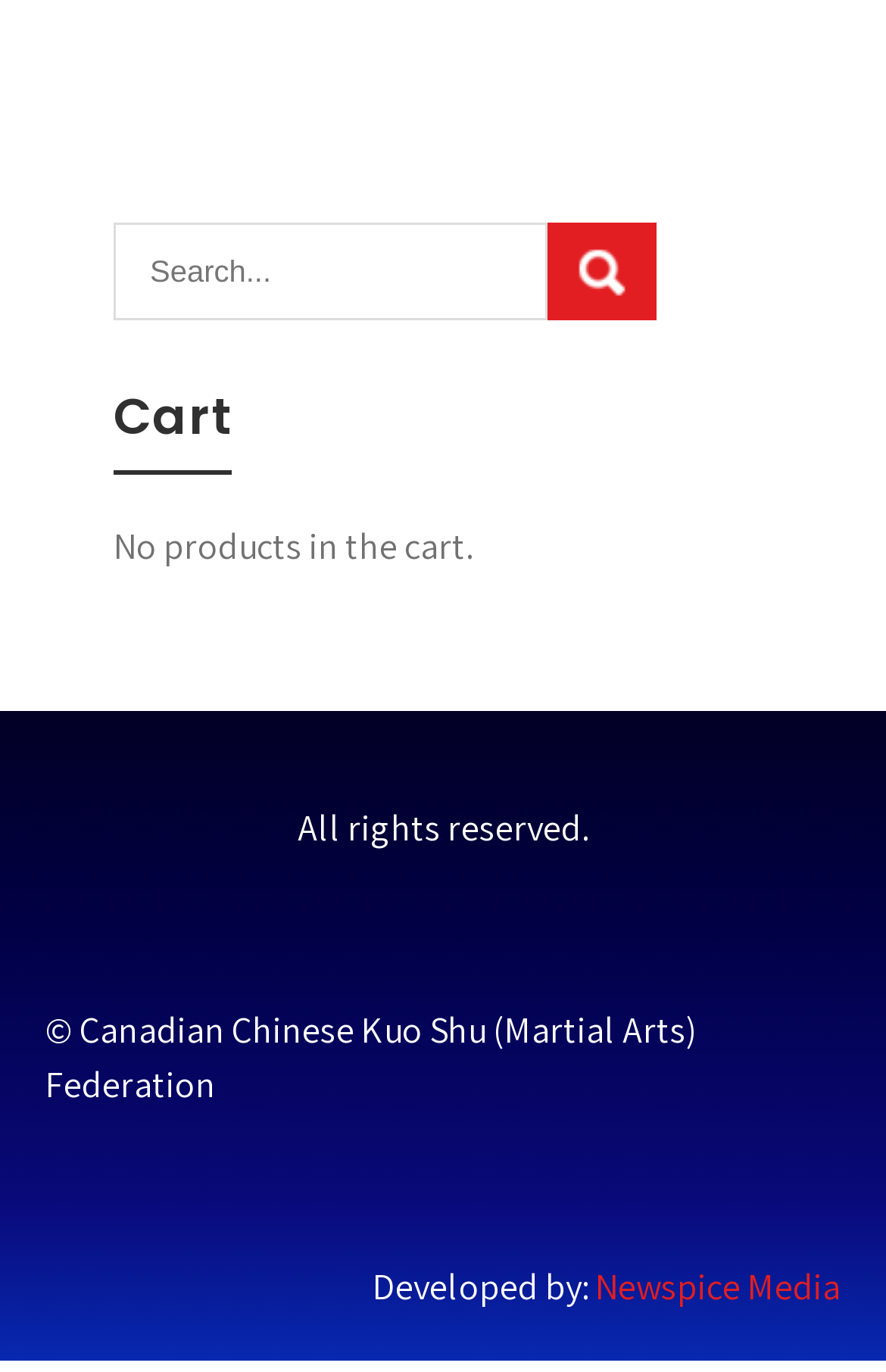What is the purpose of the search box?
From the image, provide a succinct answer in one word or a short phrase.

Search